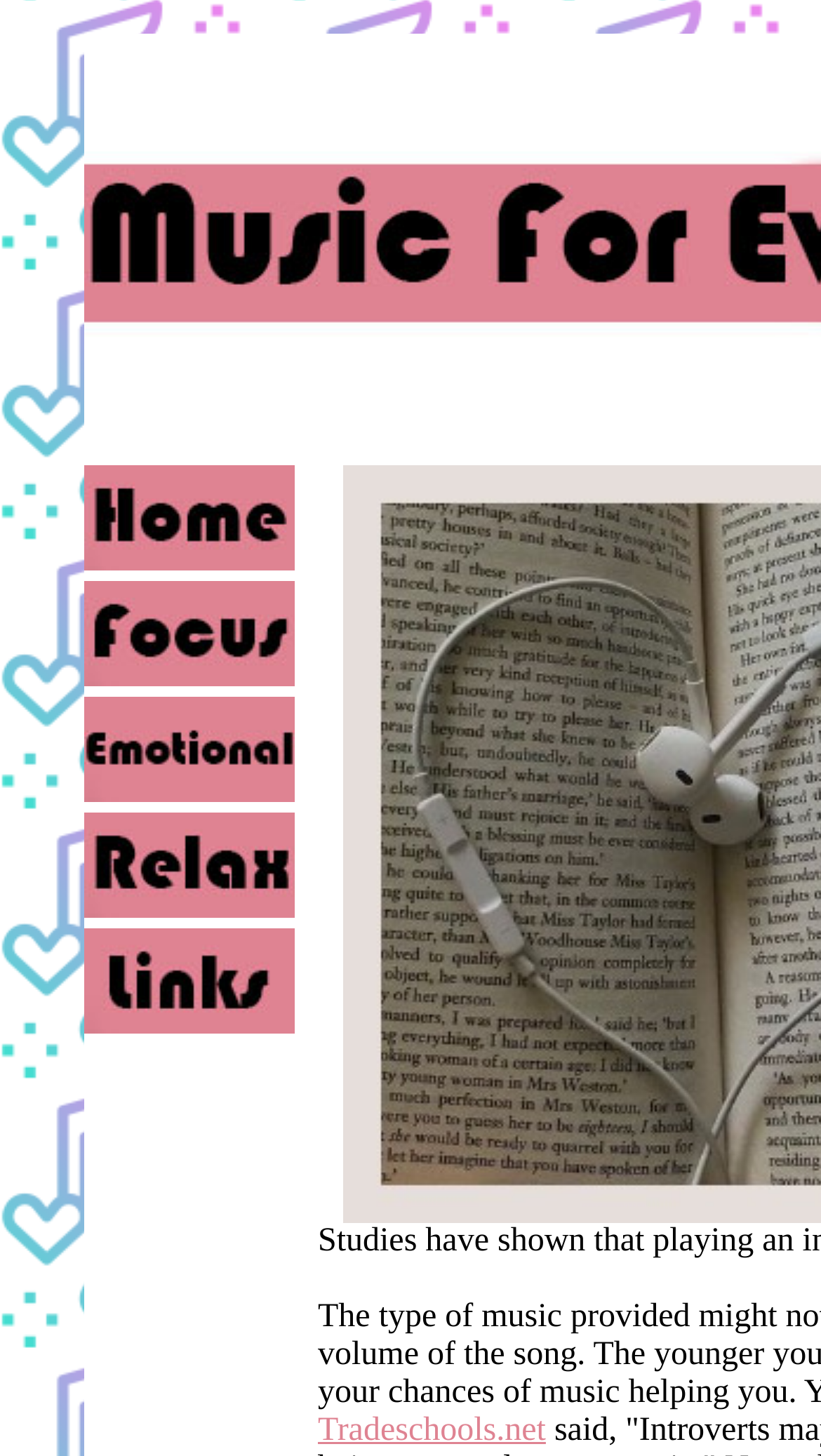Are all links in the table aligned vertically?
Respond with a short answer, either a single word or a phrase, based on the image.

Yes